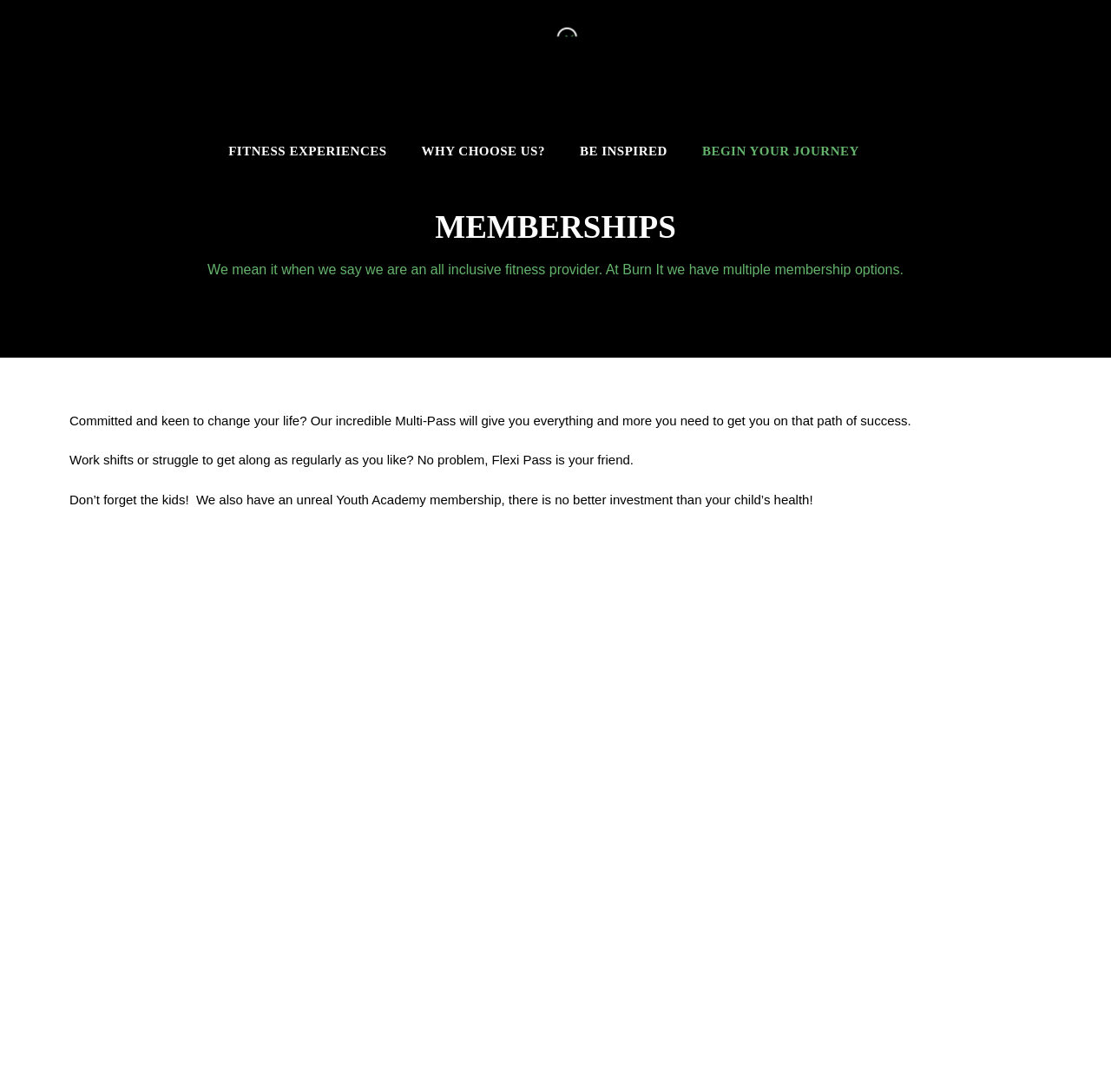Please predict the bounding box coordinates (top-left x, top-left y, bottom-right x, bottom-right y) for the UI element in the screenshot that fits the description: WHY CHOOSE US?

[0.379, 0.129, 0.491, 0.165]